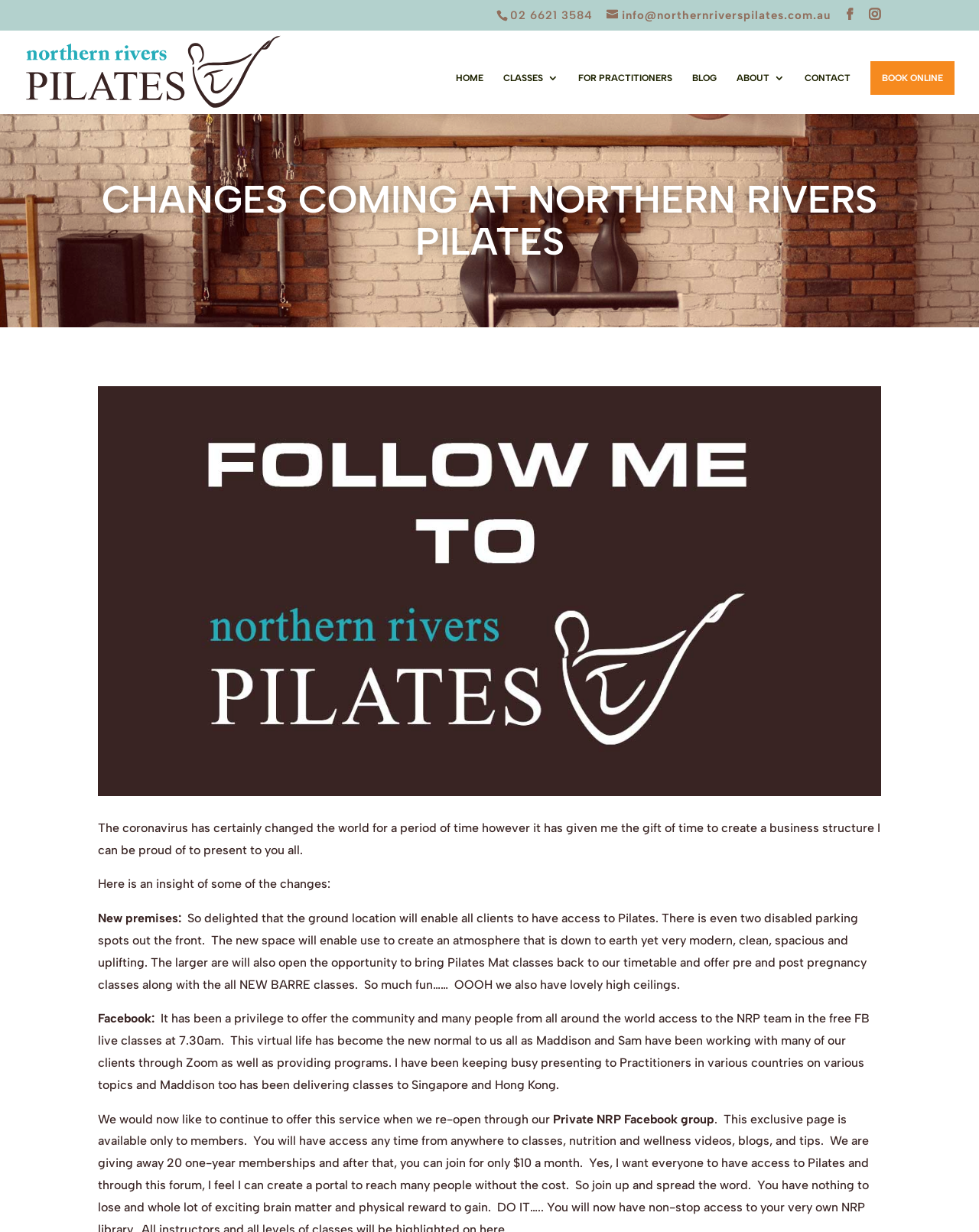Predict the bounding box of the UI element based on the description: "BLOG". The coordinates should be four float numbers between 0 and 1, formatted as [left, top, right, bottom].

[0.707, 0.059, 0.732, 0.092]